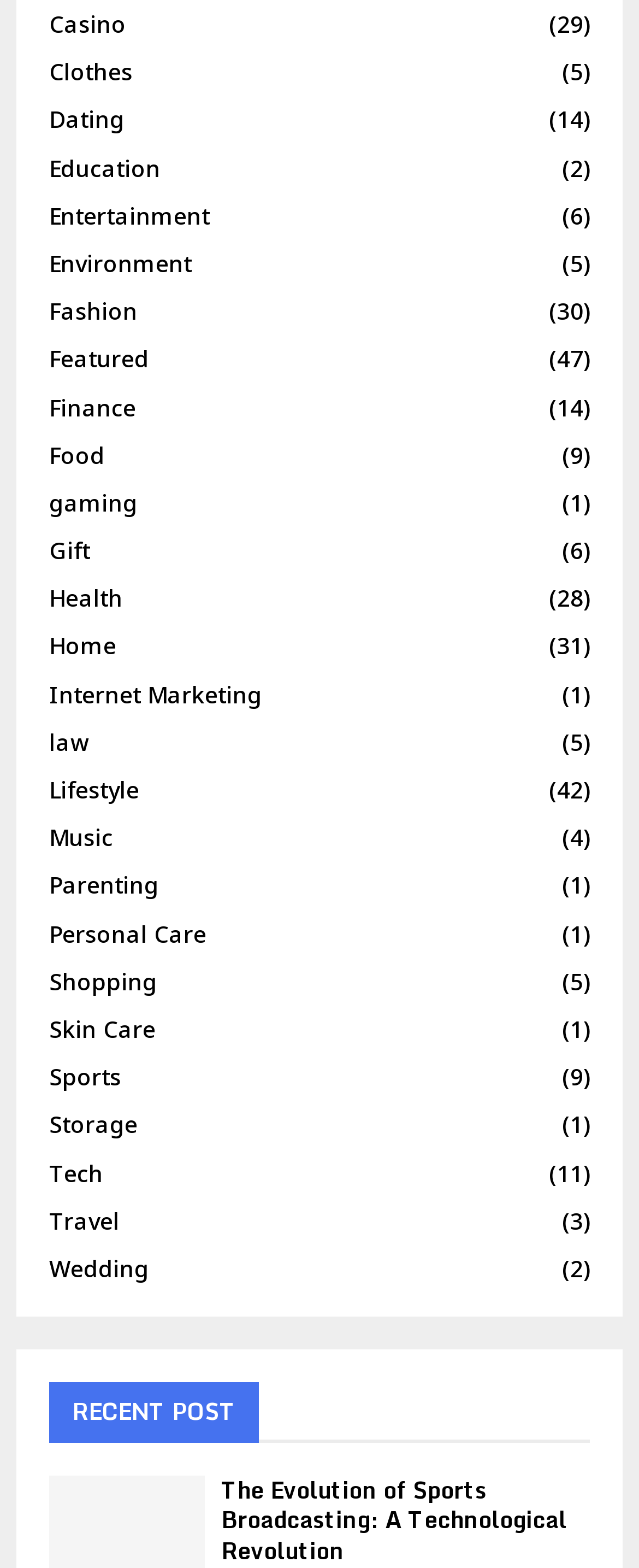Locate the coordinates of the bounding box for the clickable region that fulfills this instruction: "Go to the Toronto page".

None